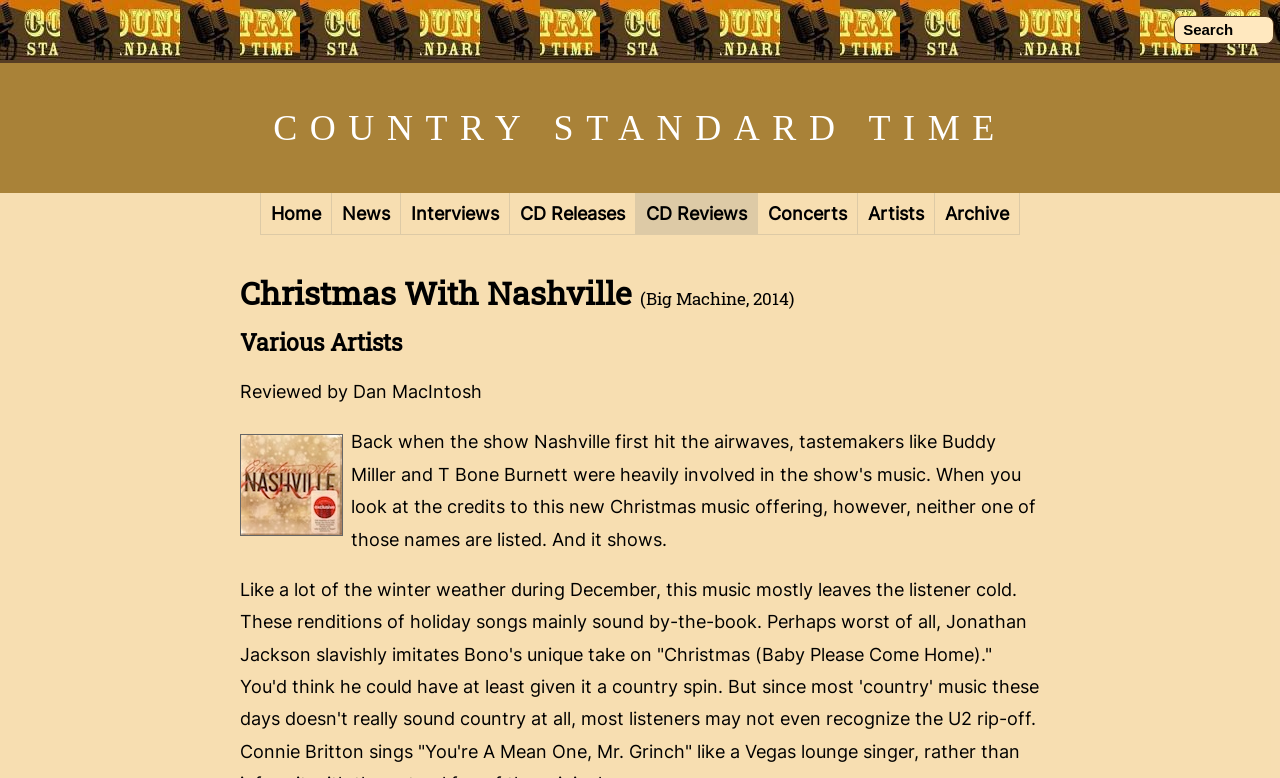Please provide a detailed answer to the question below based on the screenshot: 
What is the name of the album reviewed?

I found the answer by looking at the heading element that says 'Christmas With Nashville (Big Machine, 2014)' which indicates that the album being reviewed is 'Christmas With Nashville'.